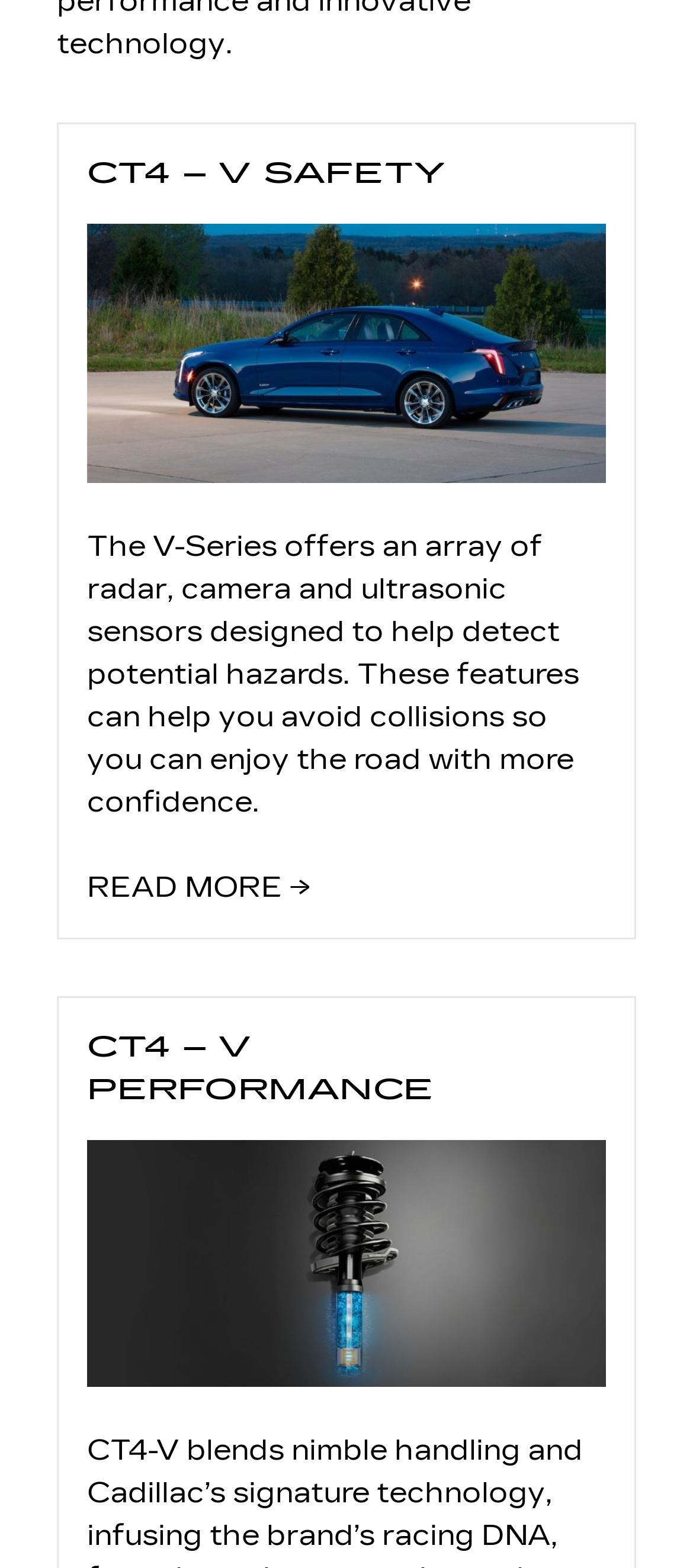Give a one-word or phrase response to the following question: How many V-Series models are presented?

2